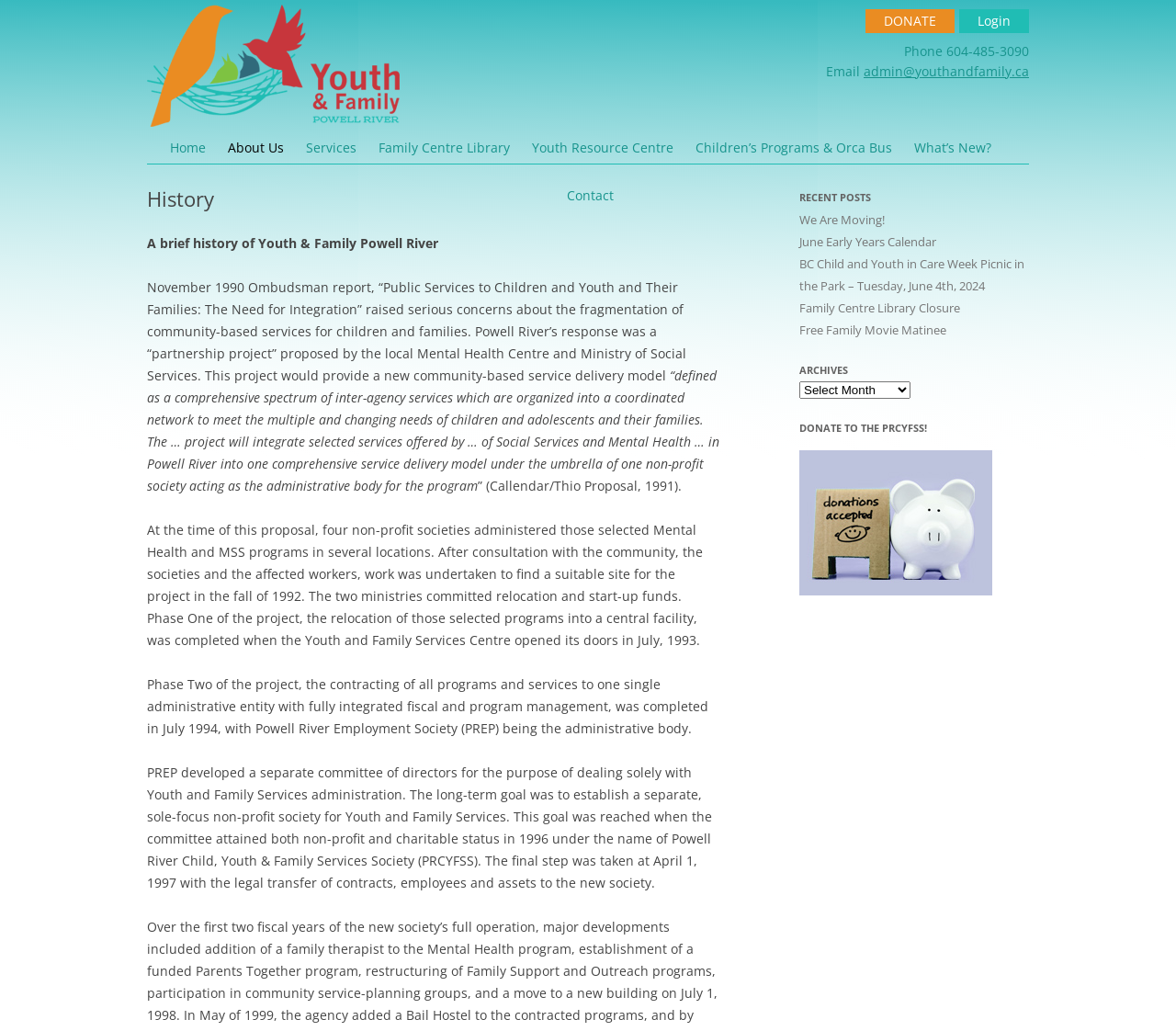Provide the bounding box coordinates for the specified HTML element described in this description: "Login". The coordinates should be four float numbers ranging from 0 to 1, in the format [left, top, right, bottom].

[0.831, 0.012, 0.859, 0.029]